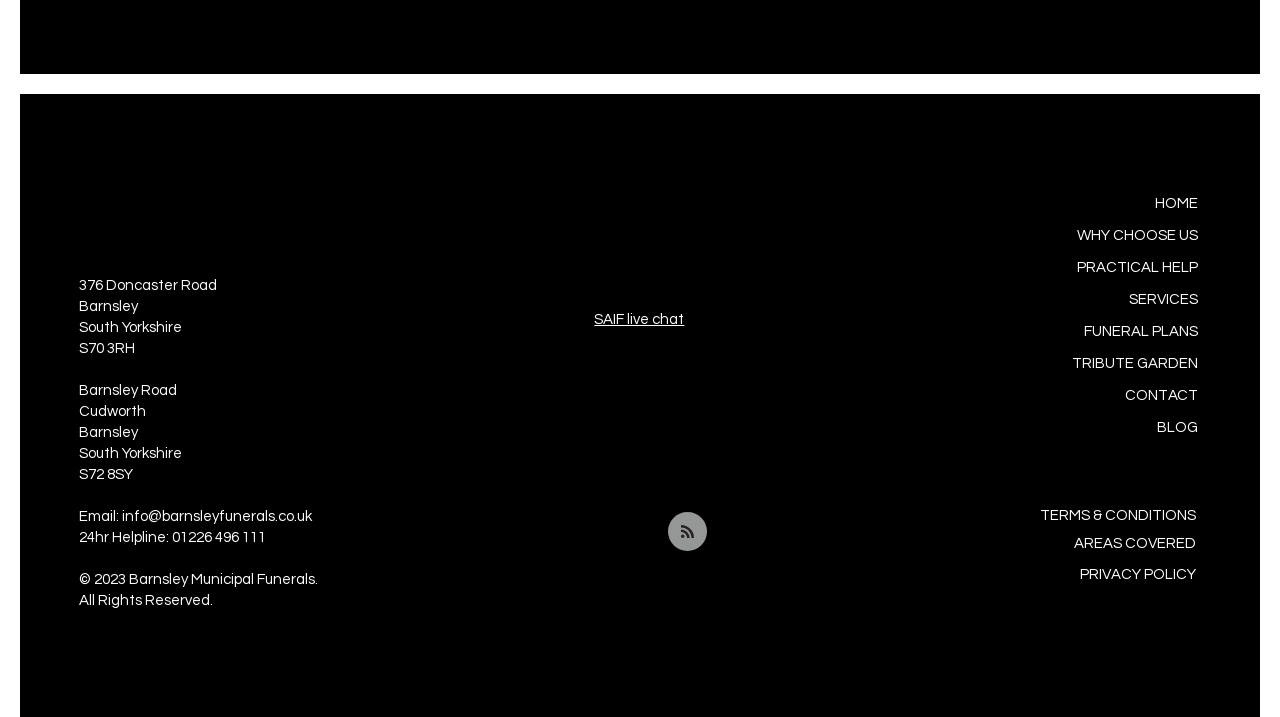Bounding box coordinates are specified in the format (top-left x, top-left y, bottom-right x, bottom-right y). All values are floating point numbers bounded between 0 and 1. Please provide the bounding box coordinate of the region this sentence describes: aria-label="Twitter"

[0.485, 0.713, 0.516, 0.768]